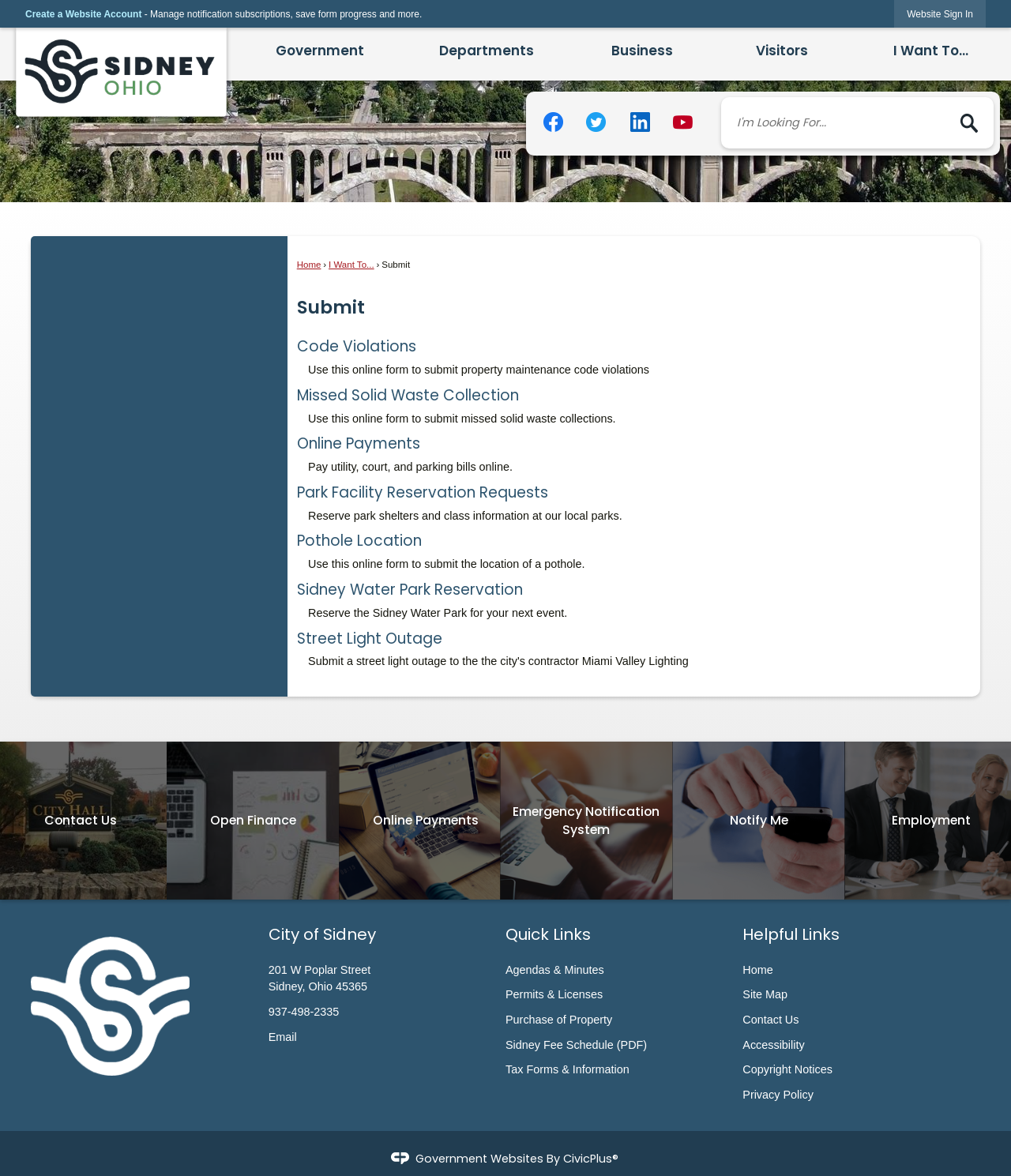Can you pinpoint the bounding box coordinates for the clickable element required for this instruction: "Go to the Home page"? The coordinates should be four float numbers between 0 and 1, i.e., [left, top, right, bottom].

[0.011, 0.024, 0.229, 0.105]